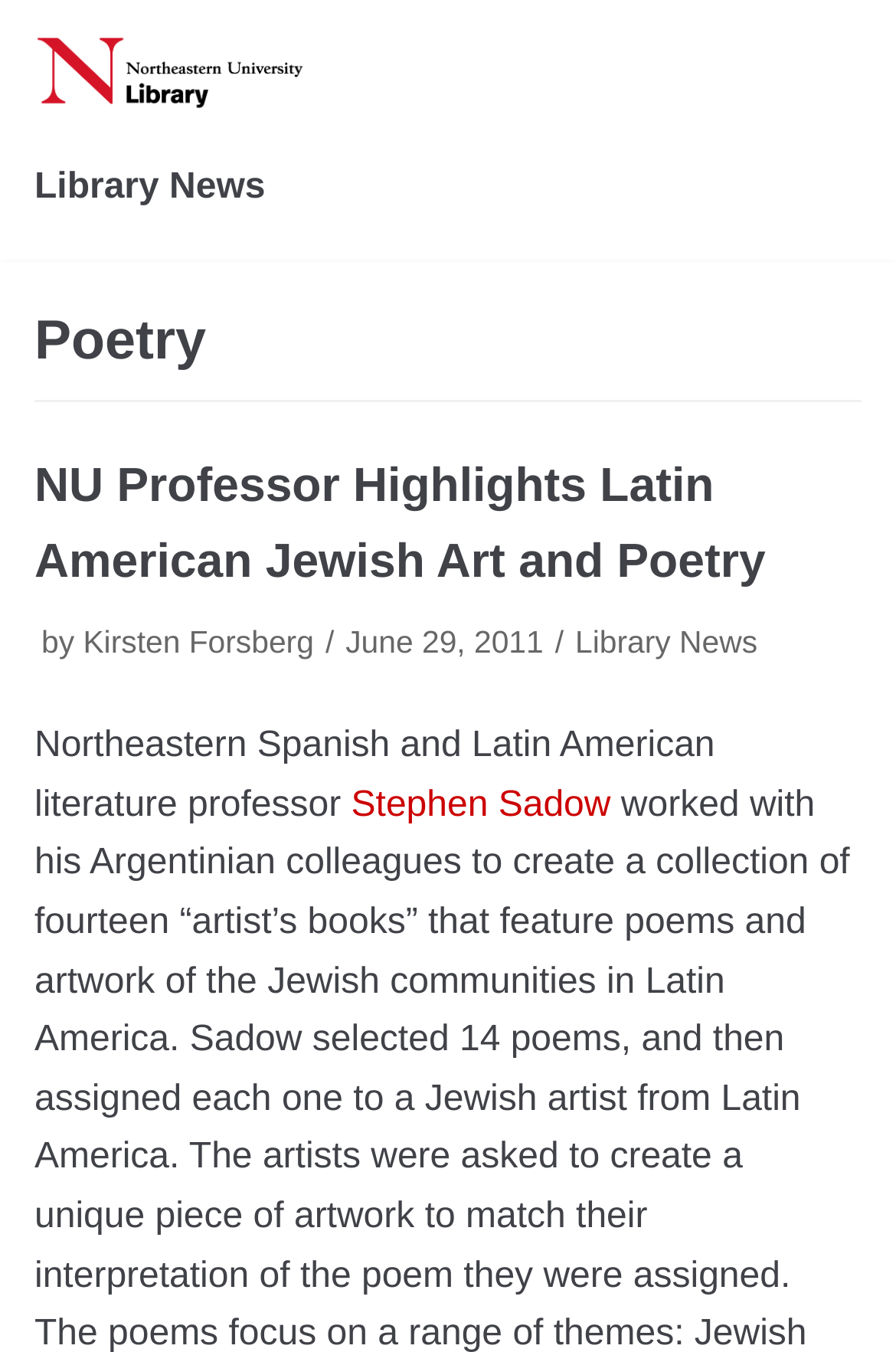Given the element description Skip to content, identify the bounding box coordinates for the UI element on the webpage screenshot. The format should be (top-left x, top-left y, bottom-right x, bottom-right y), with values between 0 and 1.

[0.0, 0.054, 0.103, 0.088]